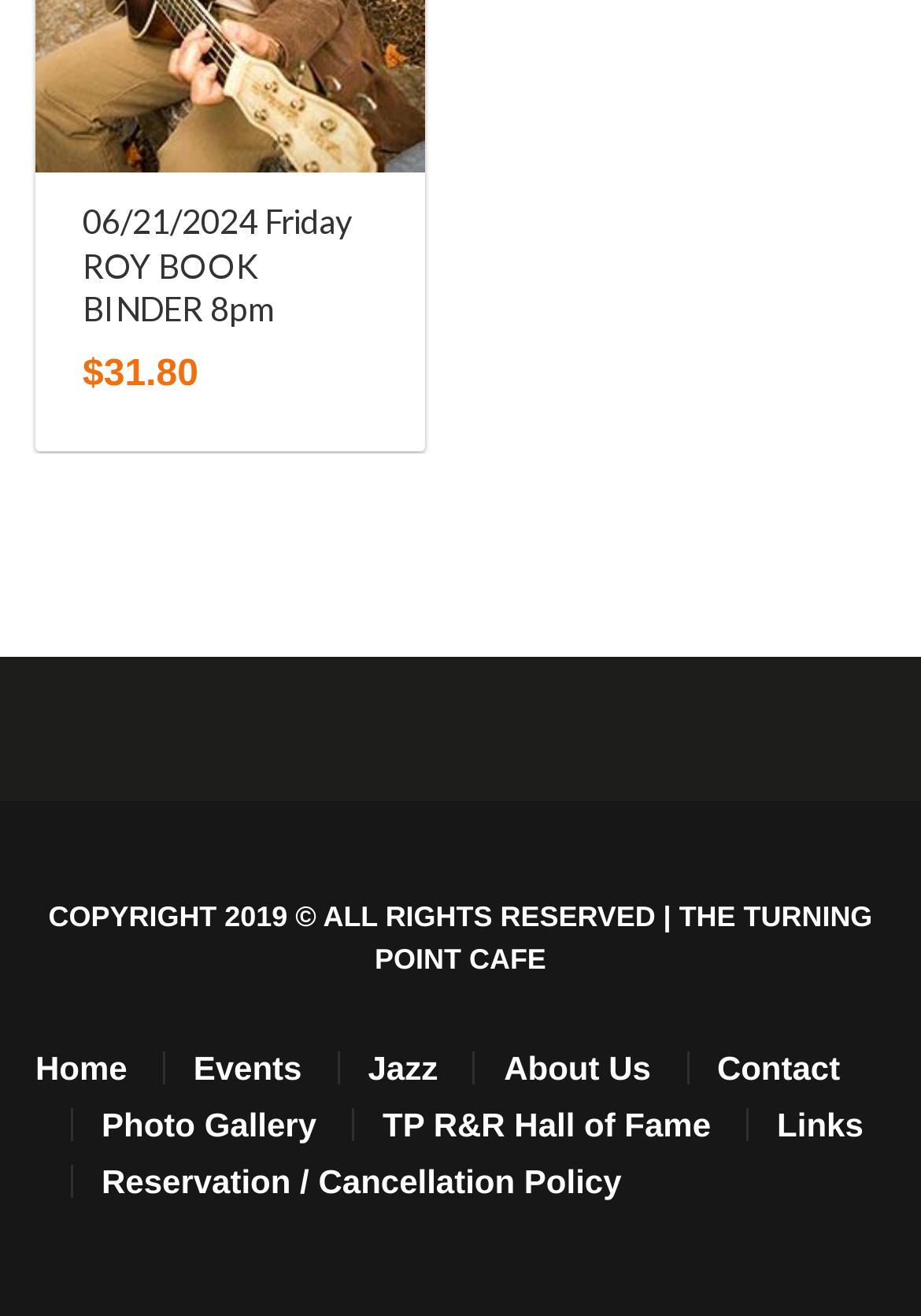What type of content is available on this website?
Provide a well-explained and detailed answer to the question.

Based on the navigation links and the event information displayed, it appears that this website is related to jazz events and provides information about upcoming events, jazz-related content, and other relevant information.